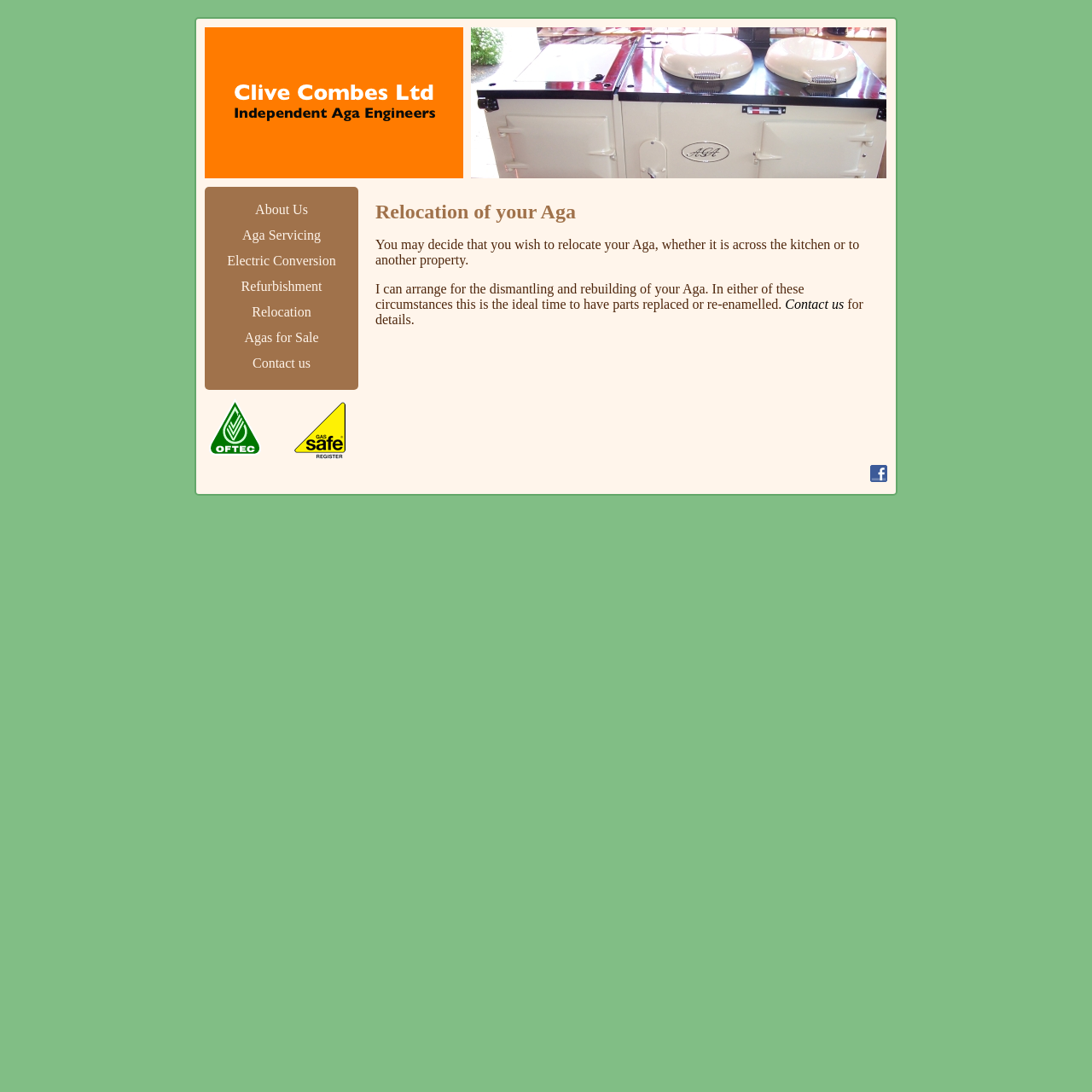Please extract the title of the webpage.

Relocation of your Aga